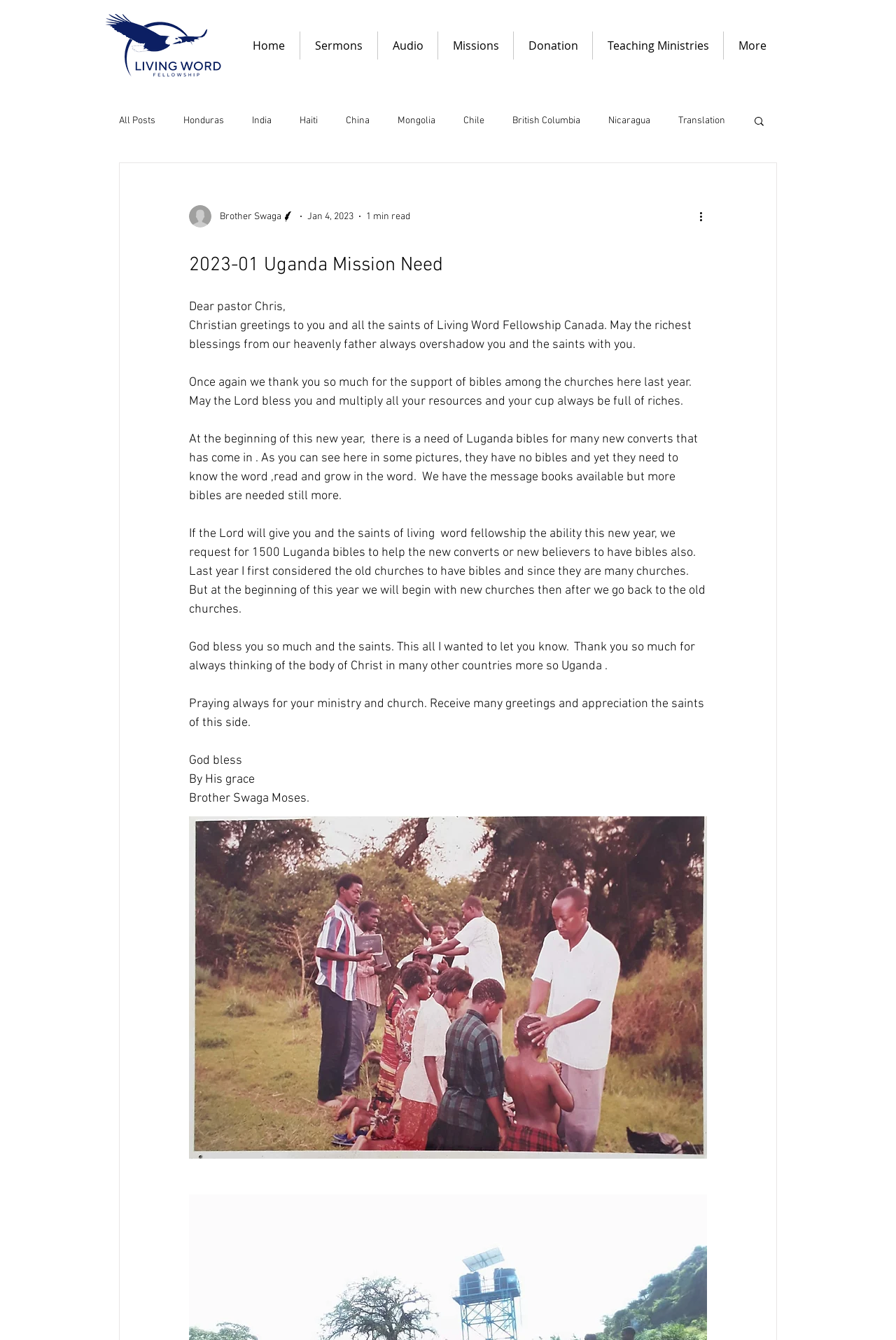Predict the bounding box of the UI element based on the description: "Brother Swaga". The coordinates should be four float numbers between 0 and 1, formatted as [left, top, right, bottom].

[0.211, 0.153, 0.329, 0.17]